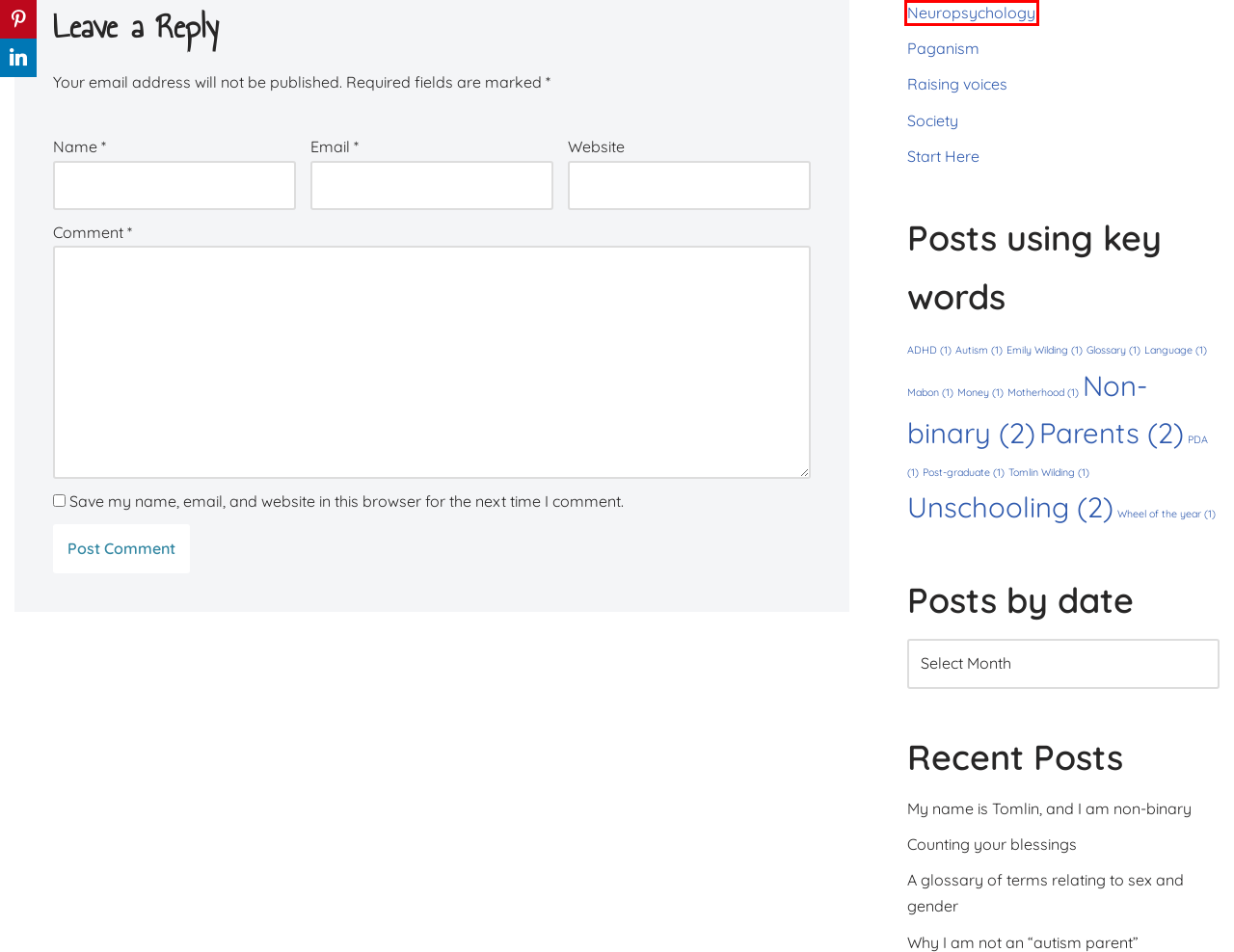You are provided with a screenshot of a webpage that has a red bounding box highlighting a UI element. Choose the most accurate webpage description that matches the new webpage after clicking the highlighted element. Here are your choices:
A. Money Archives - Tomlin Wilding
B. Neuropsychology Archives - Tomlin Wilding
C. My name is Tomlin, and I am non-binary - Tomlin Wilding
D. Society Archives - Tomlin Wilding
E. Autism Archives - Tomlin Wilding
F. Counting your blessings - Tomlin Wilding
G. Language Archives - Tomlin Wilding
H. Paganism Archives - Tomlin Wilding

B